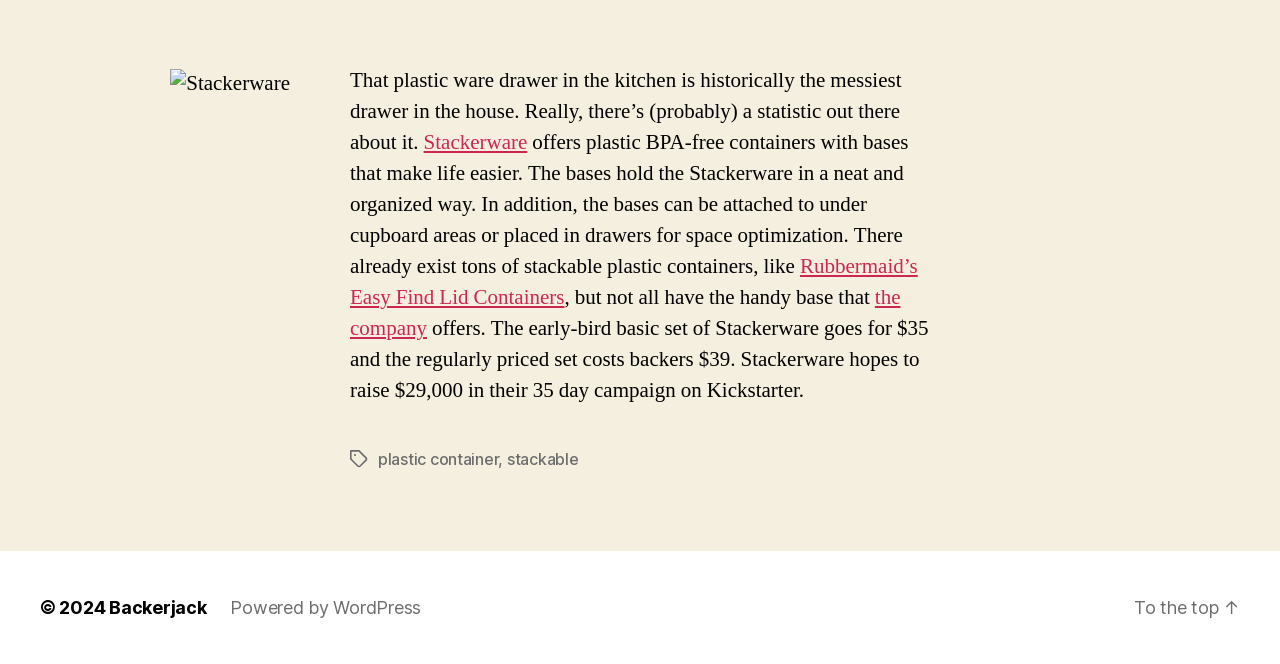Find the bounding box coordinates for the HTML element described in this sentence: "Rubbermaid’s Easy Find Lid Containers". Provide the coordinates as four float numbers between 0 and 1, in the format [left, top, right, bottom].

[0.273, 0.381, 0.717, 0.468]